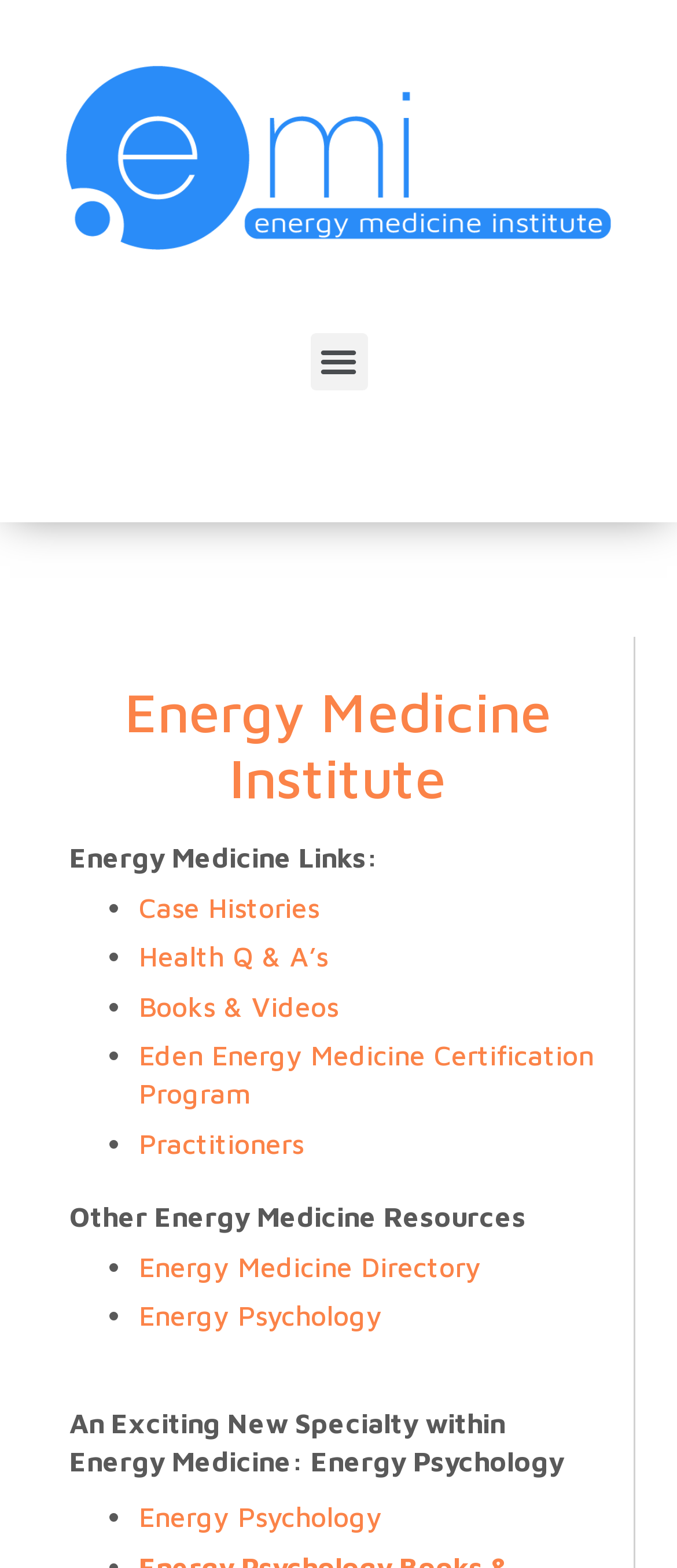Please provide the bounding box coordinates for the element that needs to be clicked to perform the following instruction: "Visit the Energy Medicine Institute page". The coordinates should be given as four float numbers between 0 and 1, i.e., [left, top, right, bottom].

[0.183, 0.432, 0.814, 0.517]